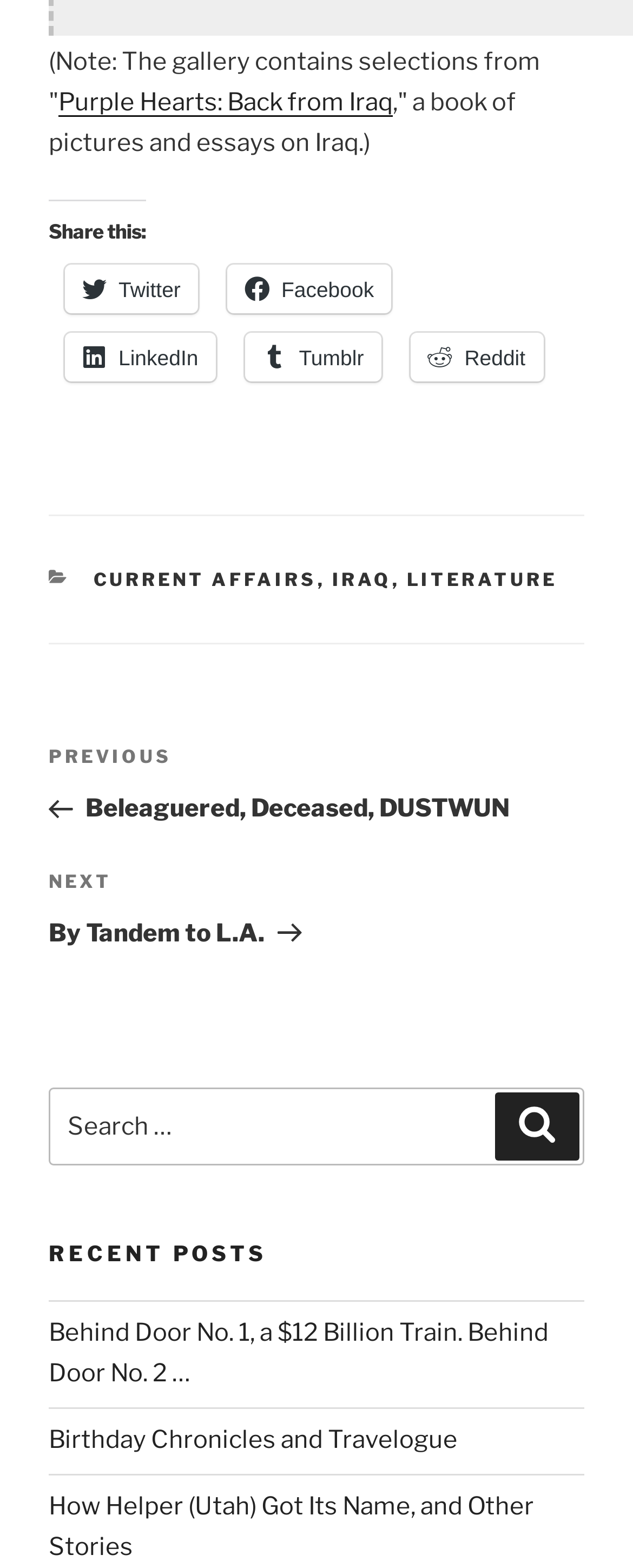Determine the bounding box coordinates of the clickable element to achieve the following action: 'Browse category 'IRAQ''. Provide the coordinates as four float values between 0 and 1, formatted as [left, top, right, bottom].

[0.524, 0.362, 0.619, 0.377]